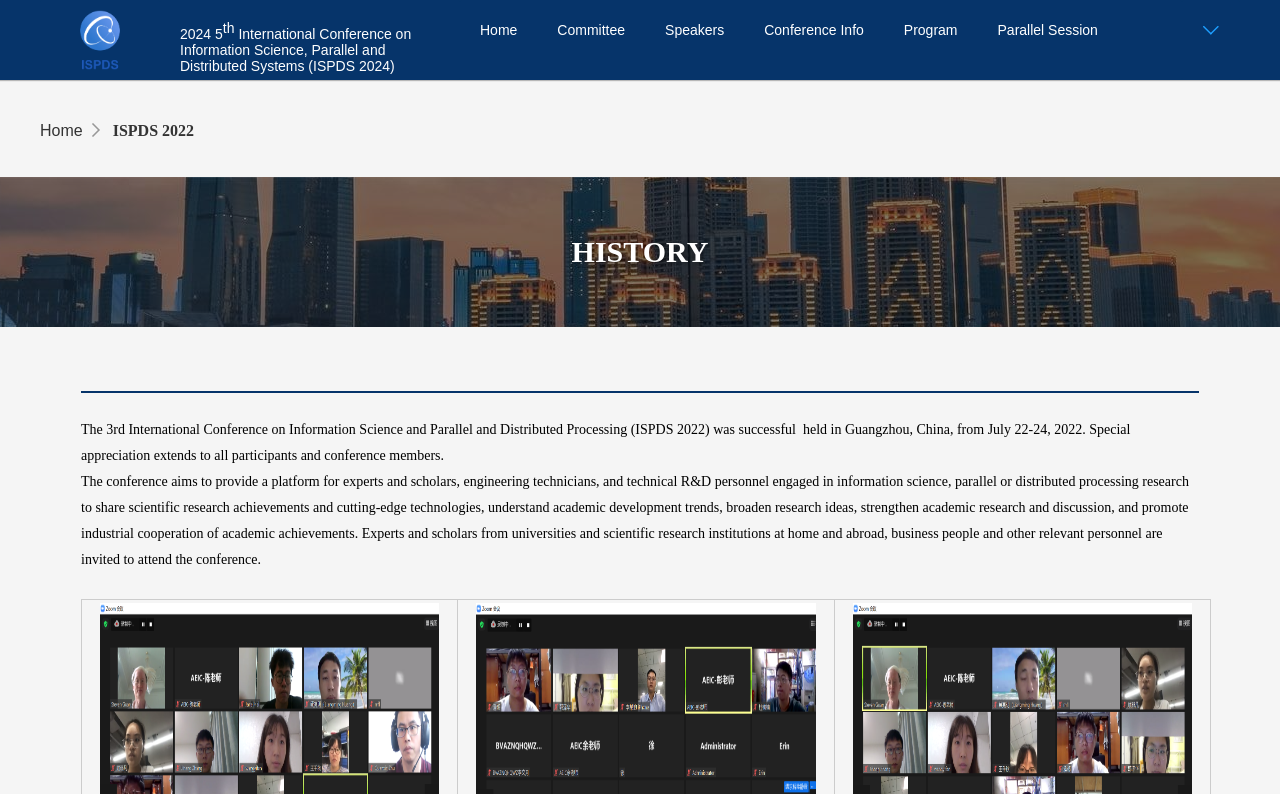Using the information shown in the image, answer the question with as much detail as possible: Where was ISPDS 2022 held?

The StaticText element mentions that 'The 3rd International Conference on Information Science and Parallel and Distributed Processing (ISPDS 2022) was successful held in Guangzhou, China, from July 22-24, 2022.'